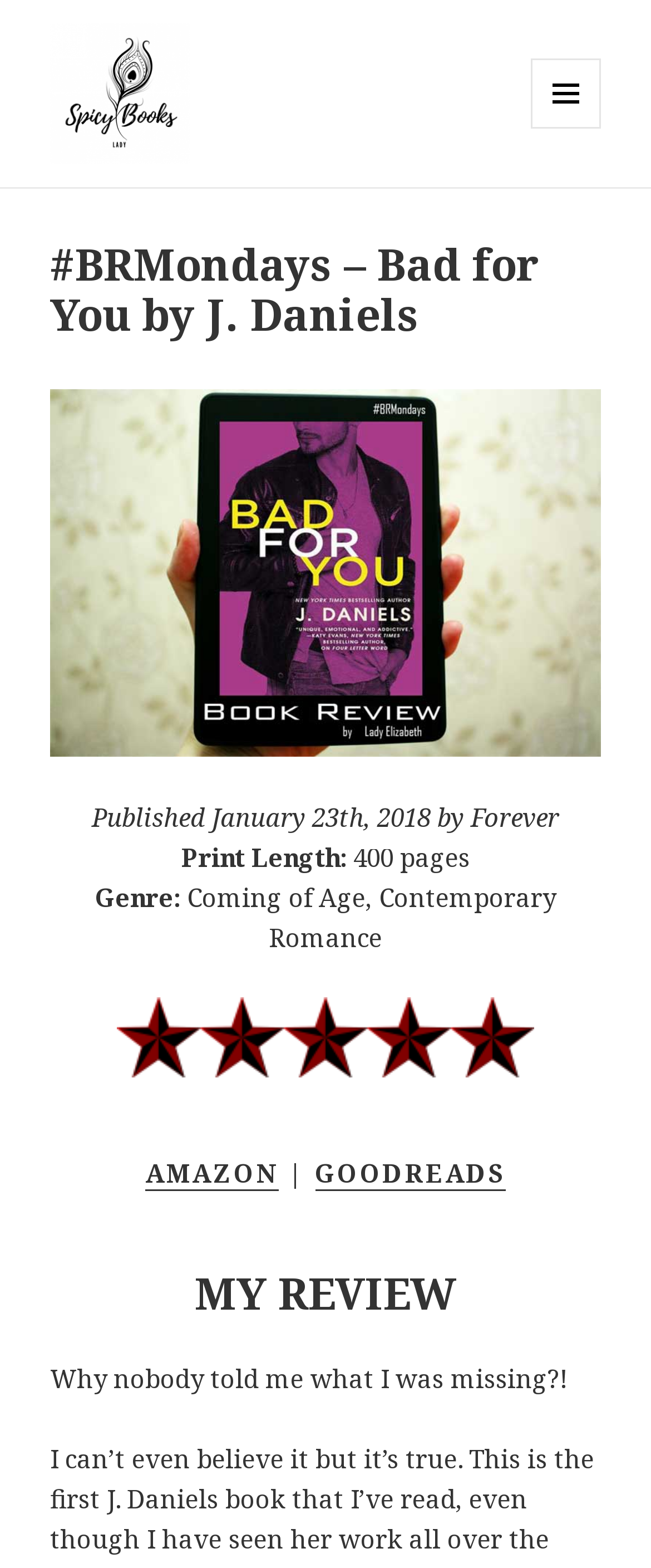Give an extensive and precise description of the webpage.

The webpage is about a book review, specifically for "#BRMondays – Bad for You by J. Daniels". At the top left, there is a link and an image, both labeled "Spicy Books Lady", which appears to be the website's logo. Below the logo, there is a button with a menu icon, which is not expanded by default.

The main content of the webpage is divided into sections. The first section has a heading with the book title and author, followed by an image of the book cover. Below the book cover, there is a section with publication information, including the publication date, print length, and genre.

The next section has a rating system, indicated by a five-star image, and a heading with links to Amazon and Goodreads. The links are labeled "AMAZON" and "GOODREADS", respectively.

The final section is the book review, headed by "MY REVIEW". The review starts with a sentence "Why nobody told me what I was missing?!" and likely continues below, although the provided accessibility tree does not include the full review text.